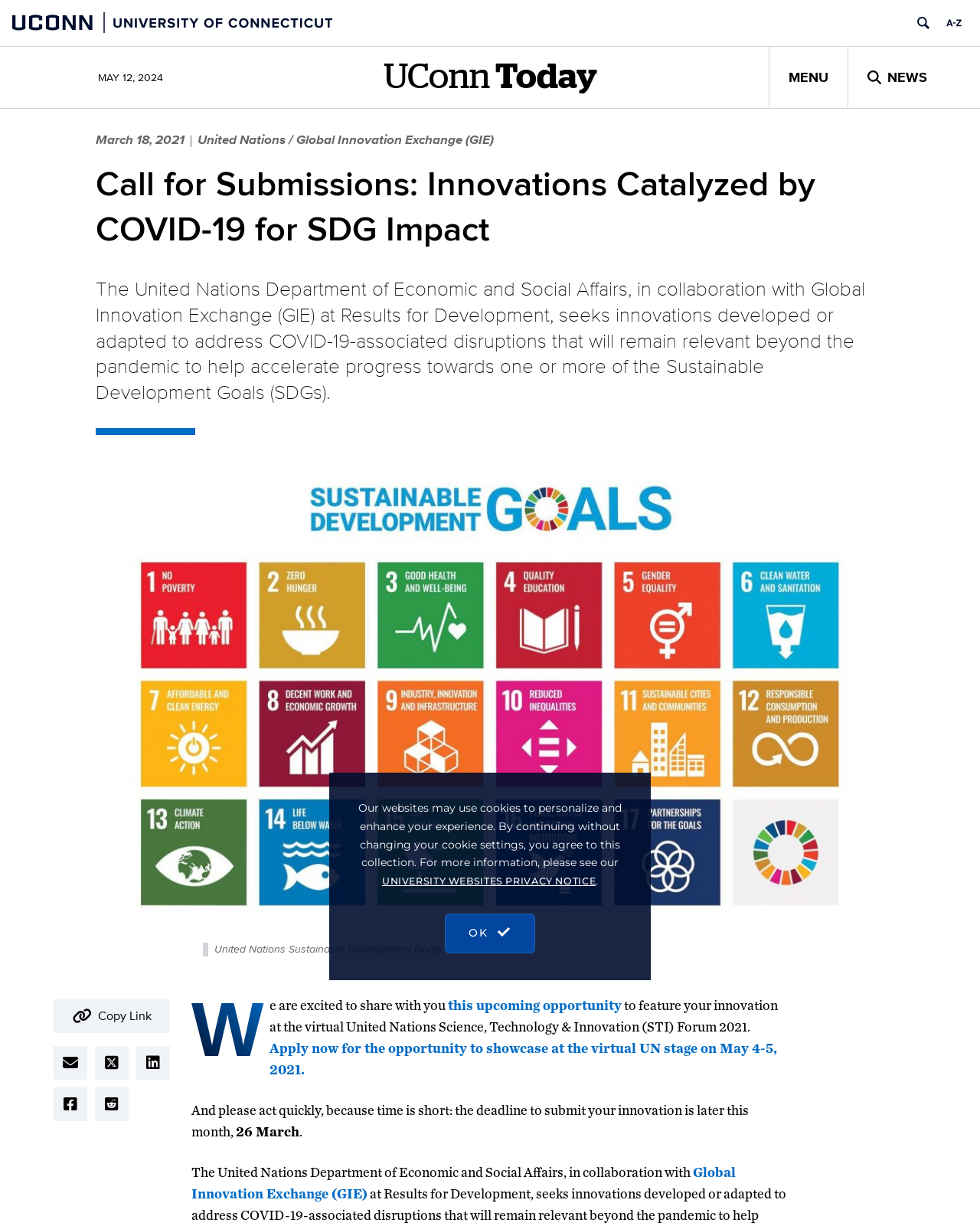Locate the bounding box coordinates of the region to be clicked to comply with the following instruction: "Apply now for the opportunity to showcase at the virtual UN stage". The coordinates must be four float numbers between 0 and 1, in the form [left, top, right, bottom].

[0.275, 0.848, 0.793, 0.879]